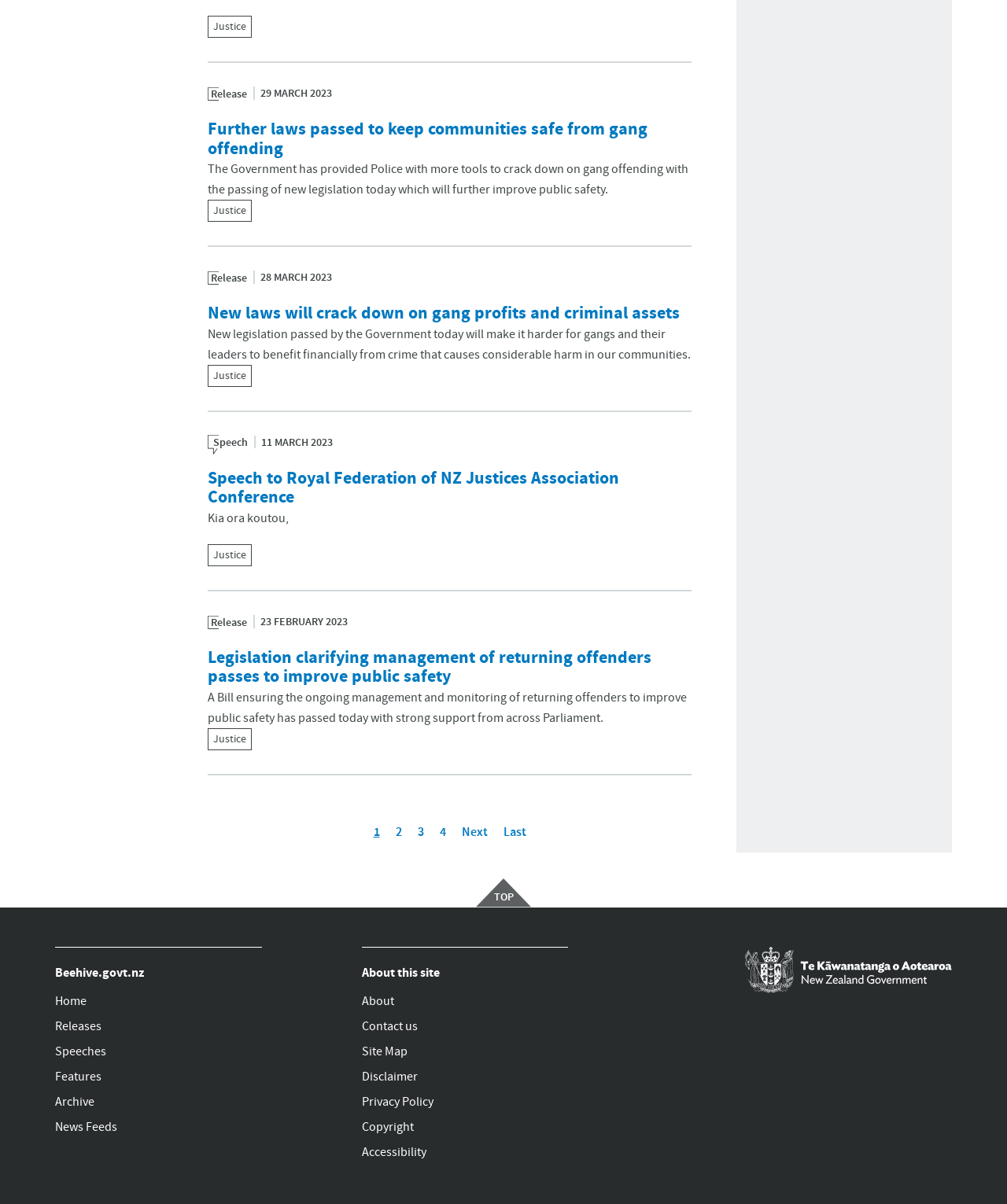What is the date of the most recent news release?
Utilize the information in the image to give a detailed answer to the question.

The most recent news release is dated '29 MARCH 2023', as indicated by the 'time' element associated with the article.